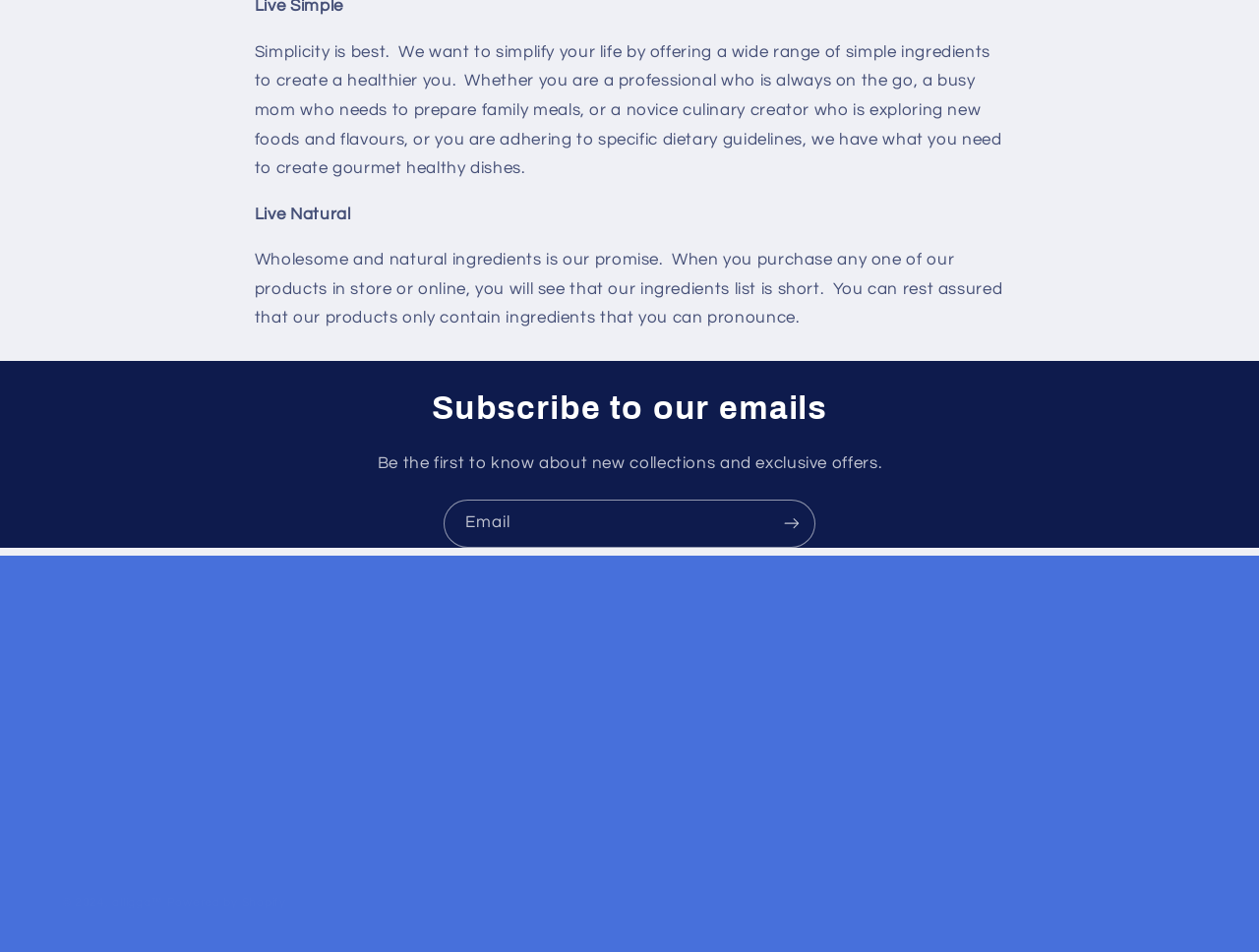Given the element description YouTube, specify the bounding box coordinates of the corresponding UI element in the format (top-left x, top-left y, bottom-right x, bottom-right y). All values must be between 0 and 1.

[0.418, 0.726, 0.454, 0.774]